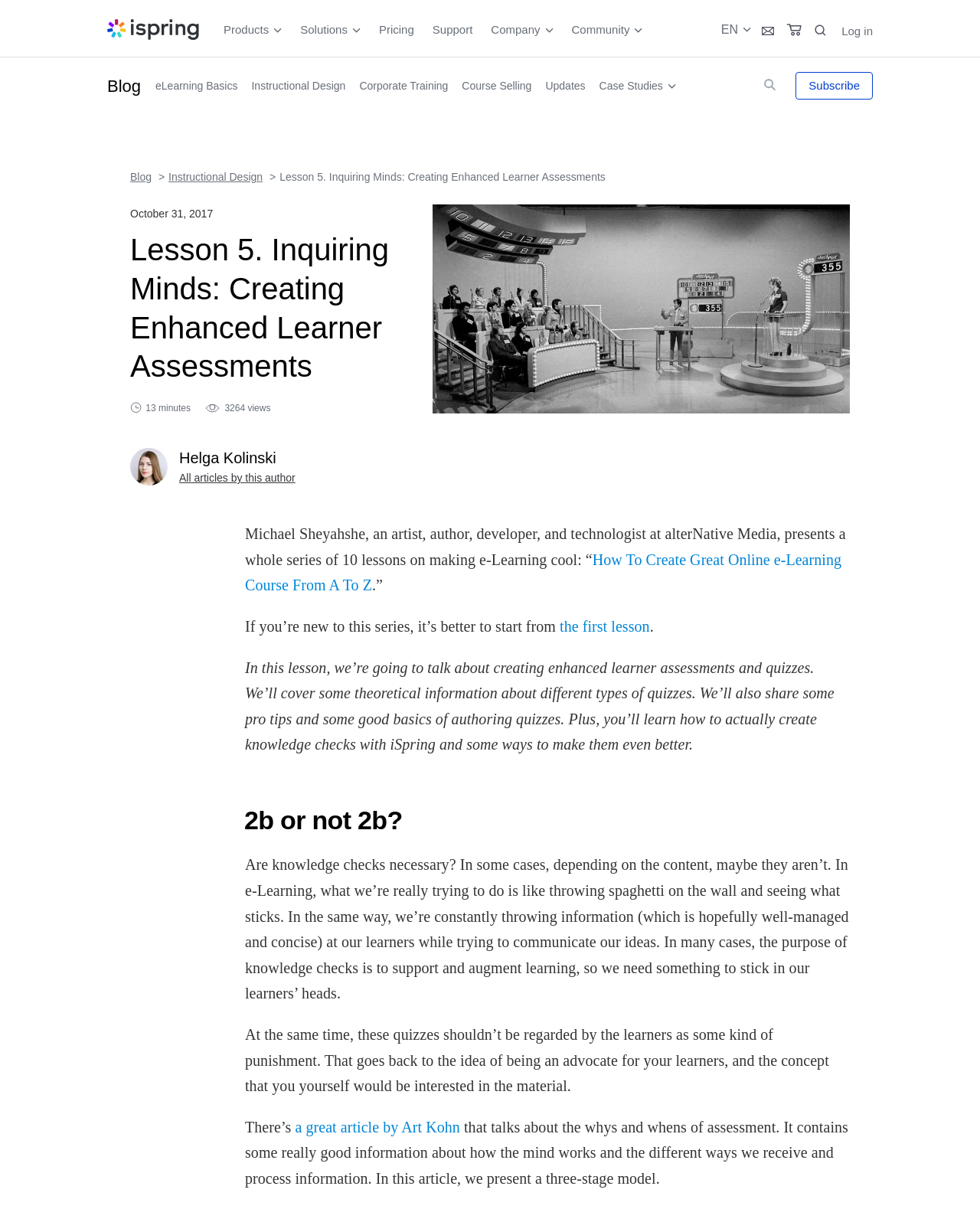Offer a comprehensive description of the webpage’s content and structure.

This webpage is about creating enhanced e-Learning quizzes and assessments. At the top, there is a navigation menu with links to various sections, including "Products", "Solutions", "Pricing", "Support", "Company", "Community", and "Blog". On the right side, there are links to "Log in", "Subscribe", and a shopping cart icon.

Below the navigation menu, there is a breadcrumb navigation section that shows the current location within the website. It includes links to "Blog", "Instructional Design", and the current lesson, "Lesson 5. Inquiring Minds: Creating Enhanced Learner Assessments".

The main content of the webpage is divided into several sections. The first section has a heading "Lesson 5. Inquiring Minds: Creating Enhanced Learner Assessments" and includes an image, a video duration of 13 minutes, and the number of views, 3264. Below this section, there is an author's name, Helga Kolinski, with a link to her profile and a description of her articles.

The next section has a large image that spans the width of the page. Below the image, there is a text that introduces the lesson series and provides a link to the first lesson. The main content of the lesson starts with a heading "2b or not 2b?" and includes several paragraphs of text that discuss the importance of knowledge checks in e-Learning, how to create effective quizzes, and the role of assessments in supporting learning.

Throughout the webpage, there are several links to external resources, including articles and websites, that provide additional information on the topic of e-Learning and assessments.